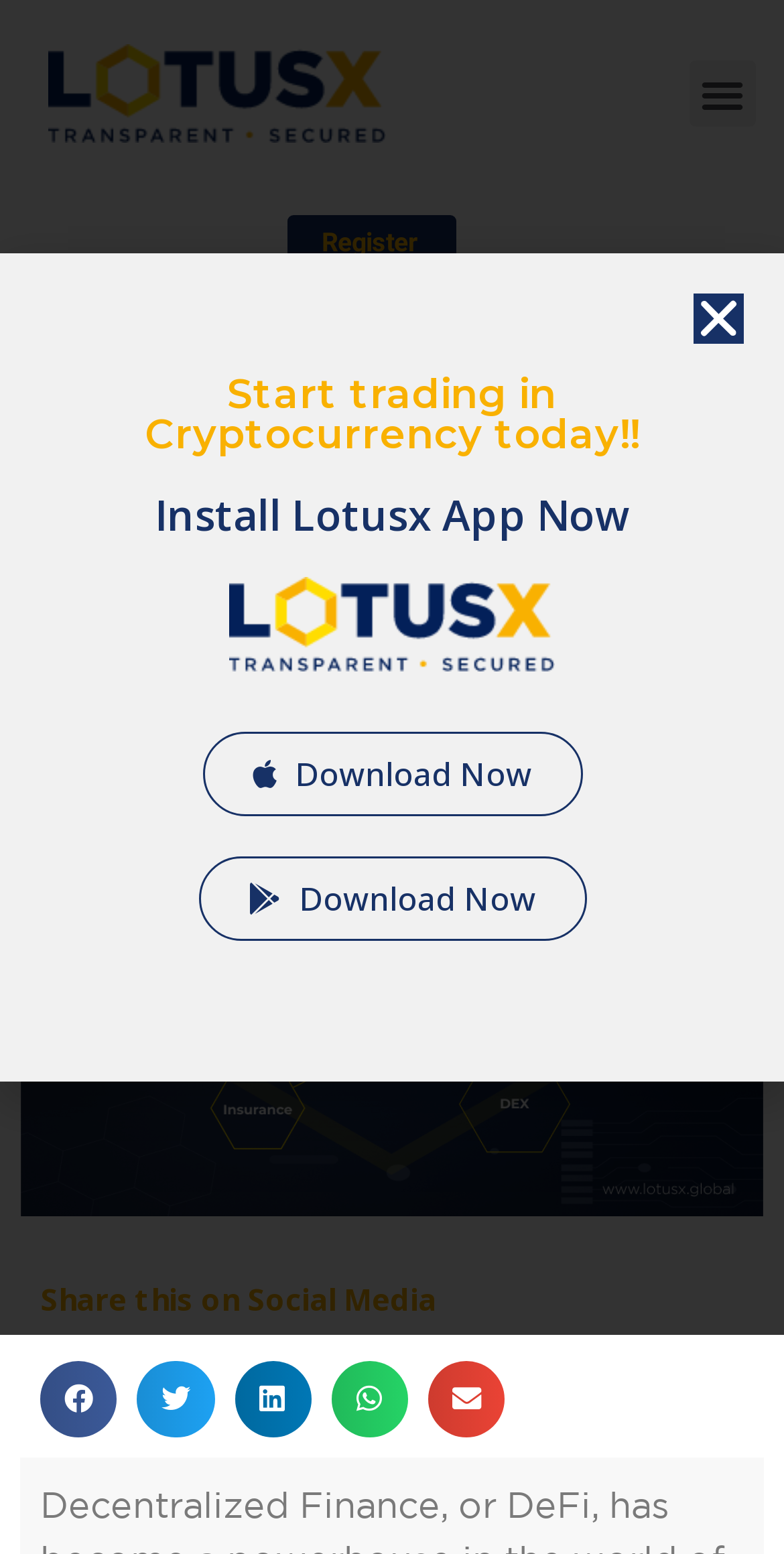What is the purpose of the buttons at the bottom?
Please provide a detailed answer to the question.

The buttons at the bottom, including 'Share on facebook', 'Share on twitter', 'Share on linkedin', 'Share on whatsapp', and 'Share on email', are for sharing the content on social media platforms.